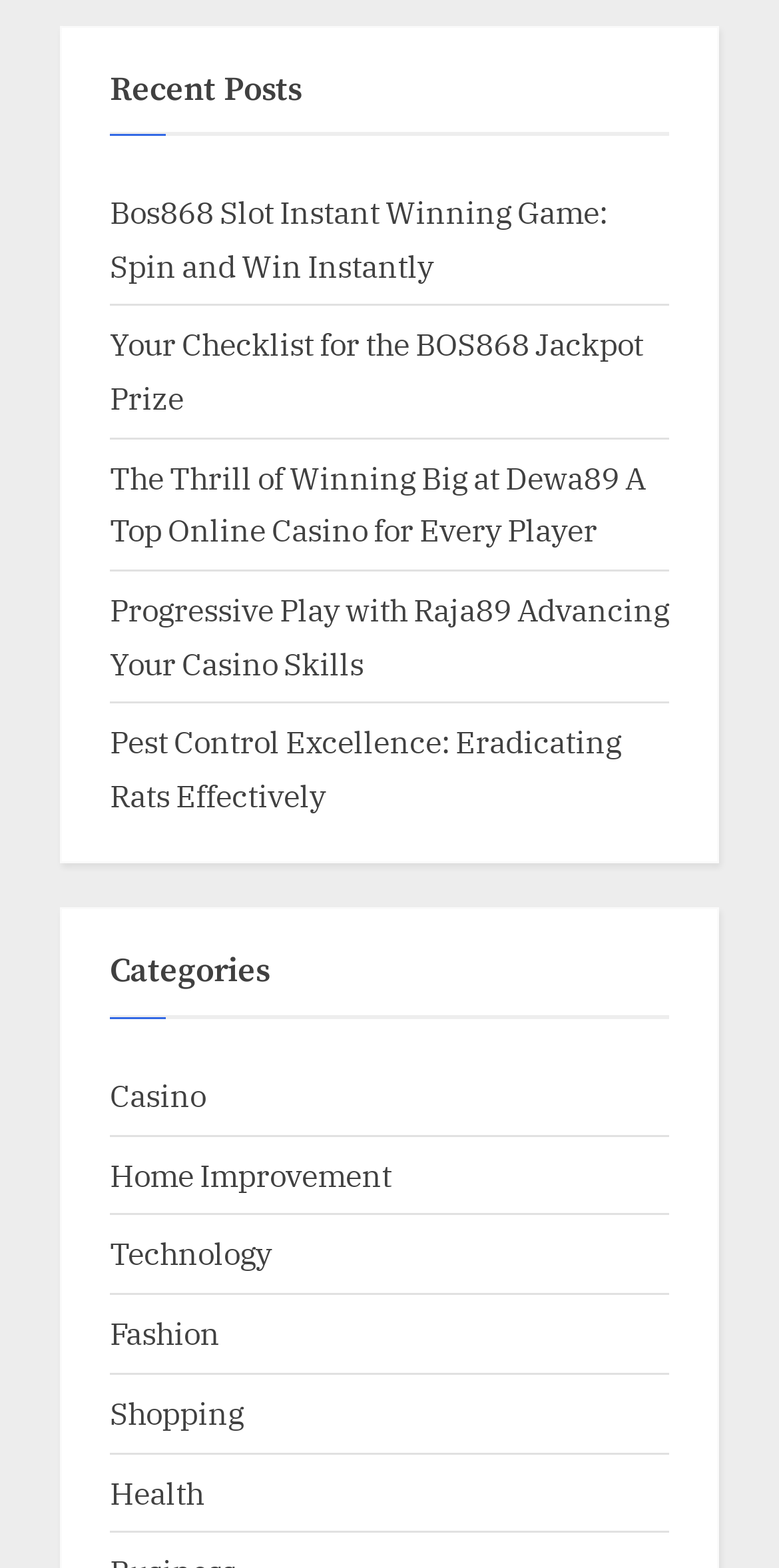Determine the bounding box coordinates of the section to be clicked to follow the instruction: "Browse Health articles". The coordinates should be given as four float numbers between 0 and 1, formatted as [left, top, right, bottom].

[0.141, 0.939, 0.262, 0.964]